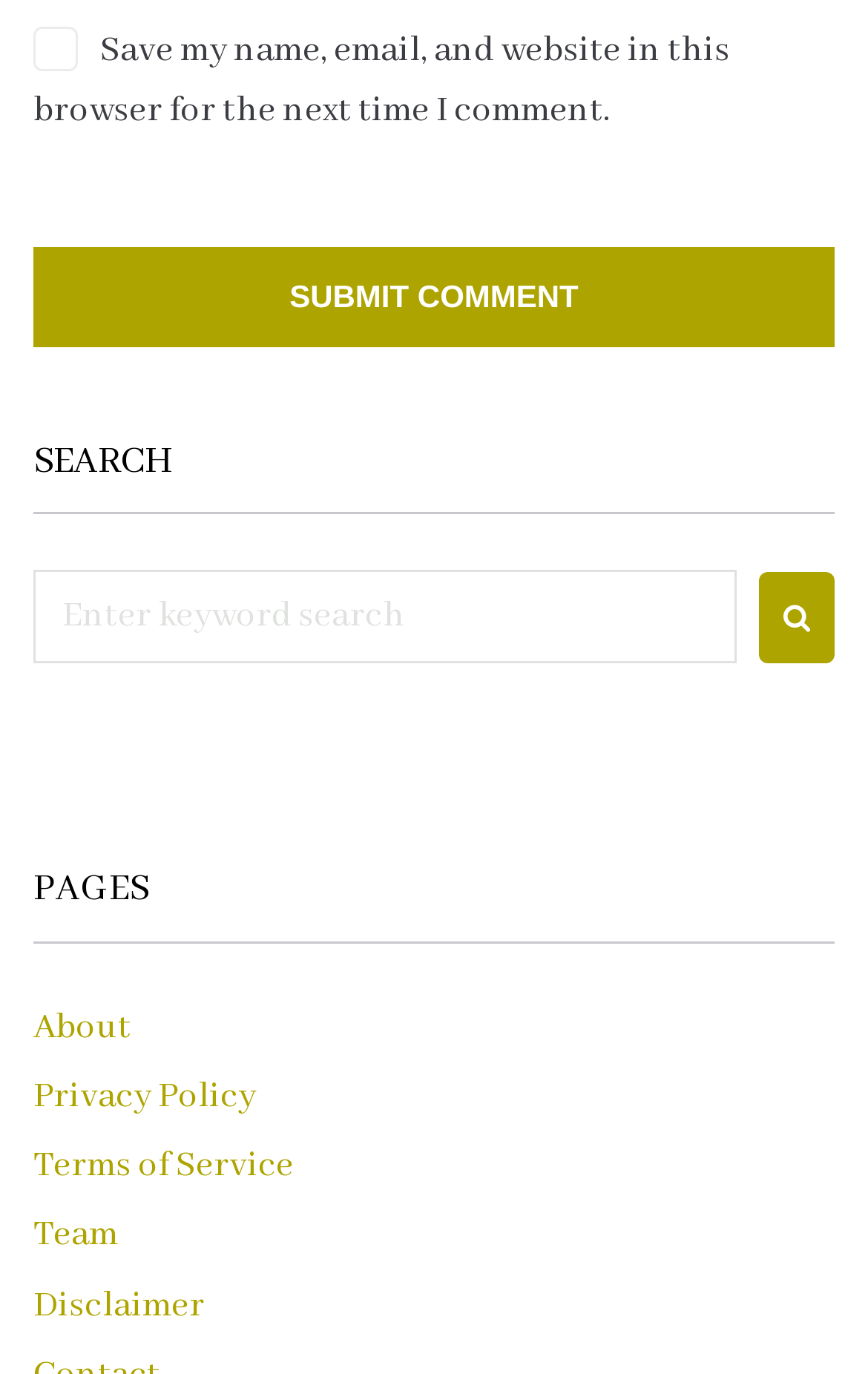Specify the bounding box coordinates of the area to click in order to follow the given instruction: "view terms of service."

[0.038, 0.833, 0.338, 0.865]